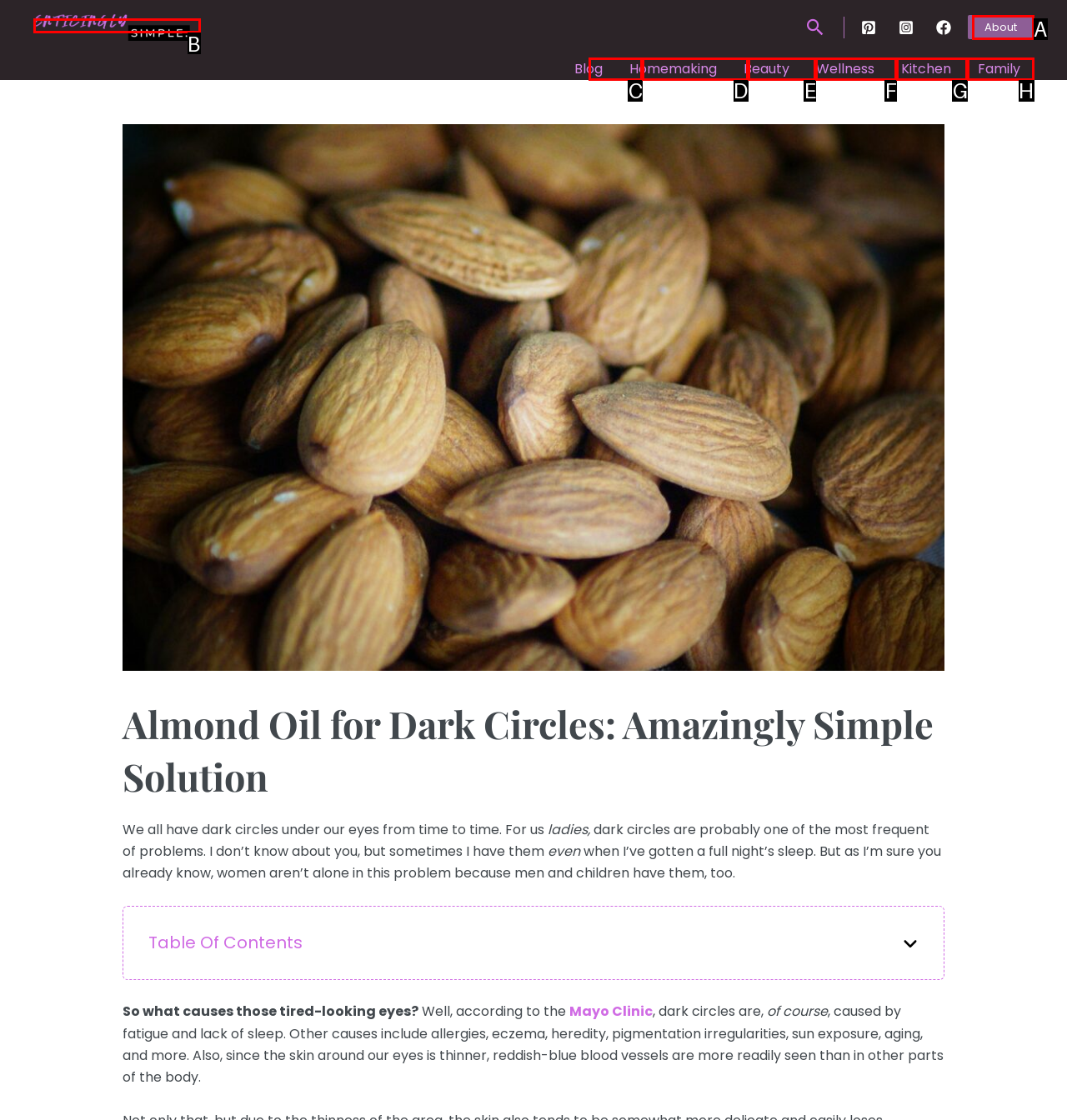Which HTML element among the options matches this description: Family? Answer with the letter representing your choice.

H